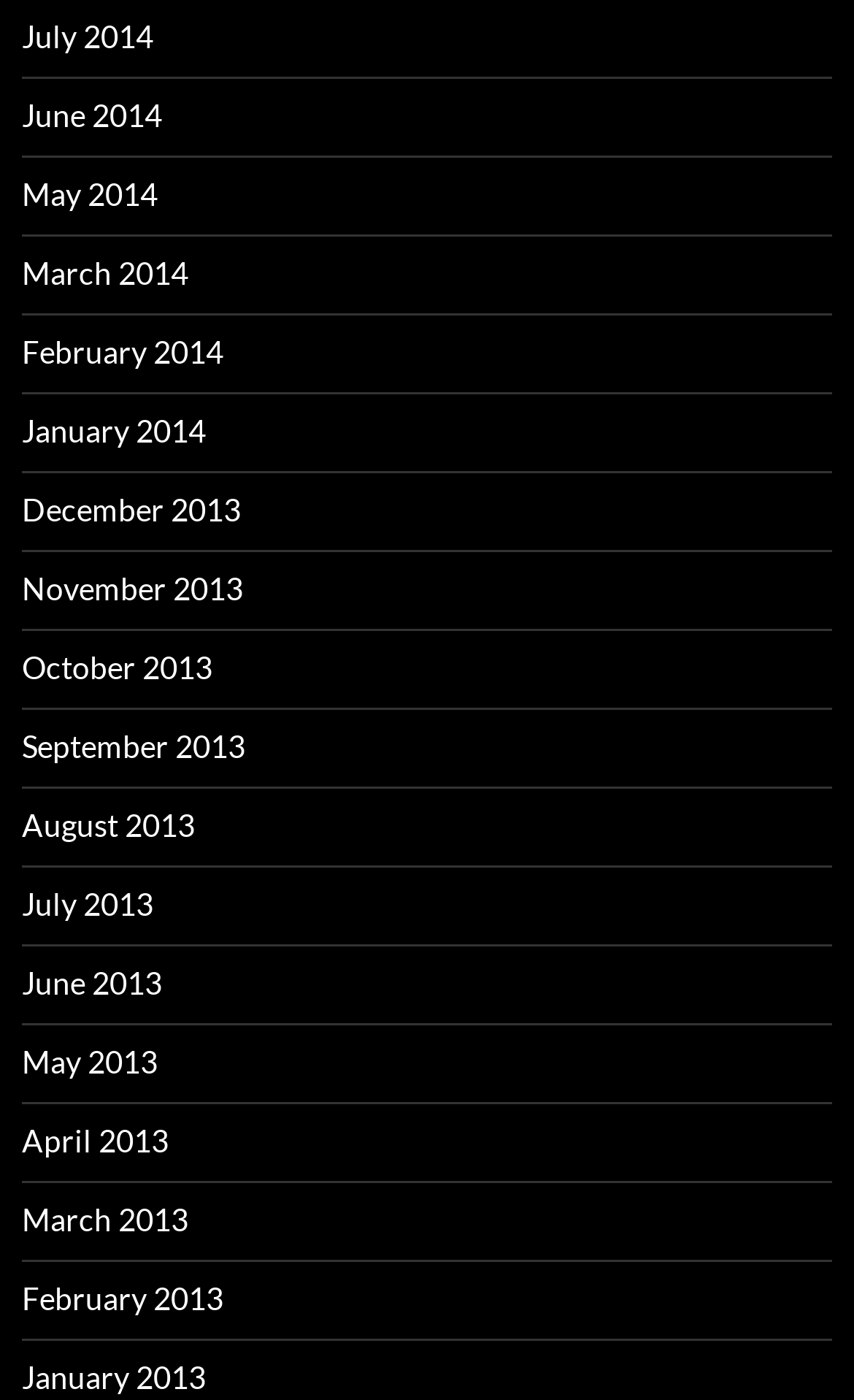Use a single word or phrase to answer the following:
How many links are listed in total?

24